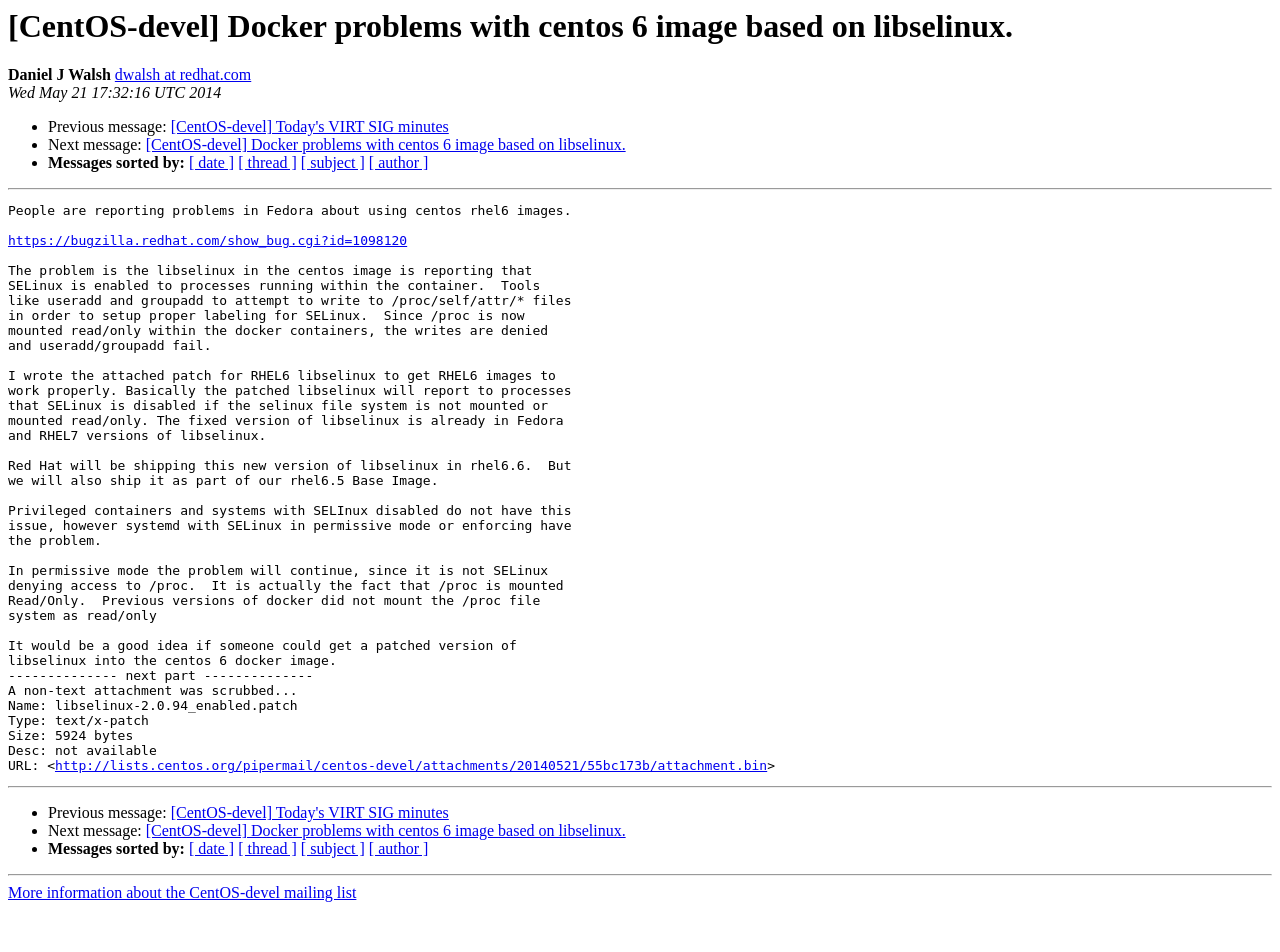Determine the bounding box coordinates of the region that needs to be clicked to achieve the task: "View next message".

[0.038, 0.143, 0.114, 0.161]